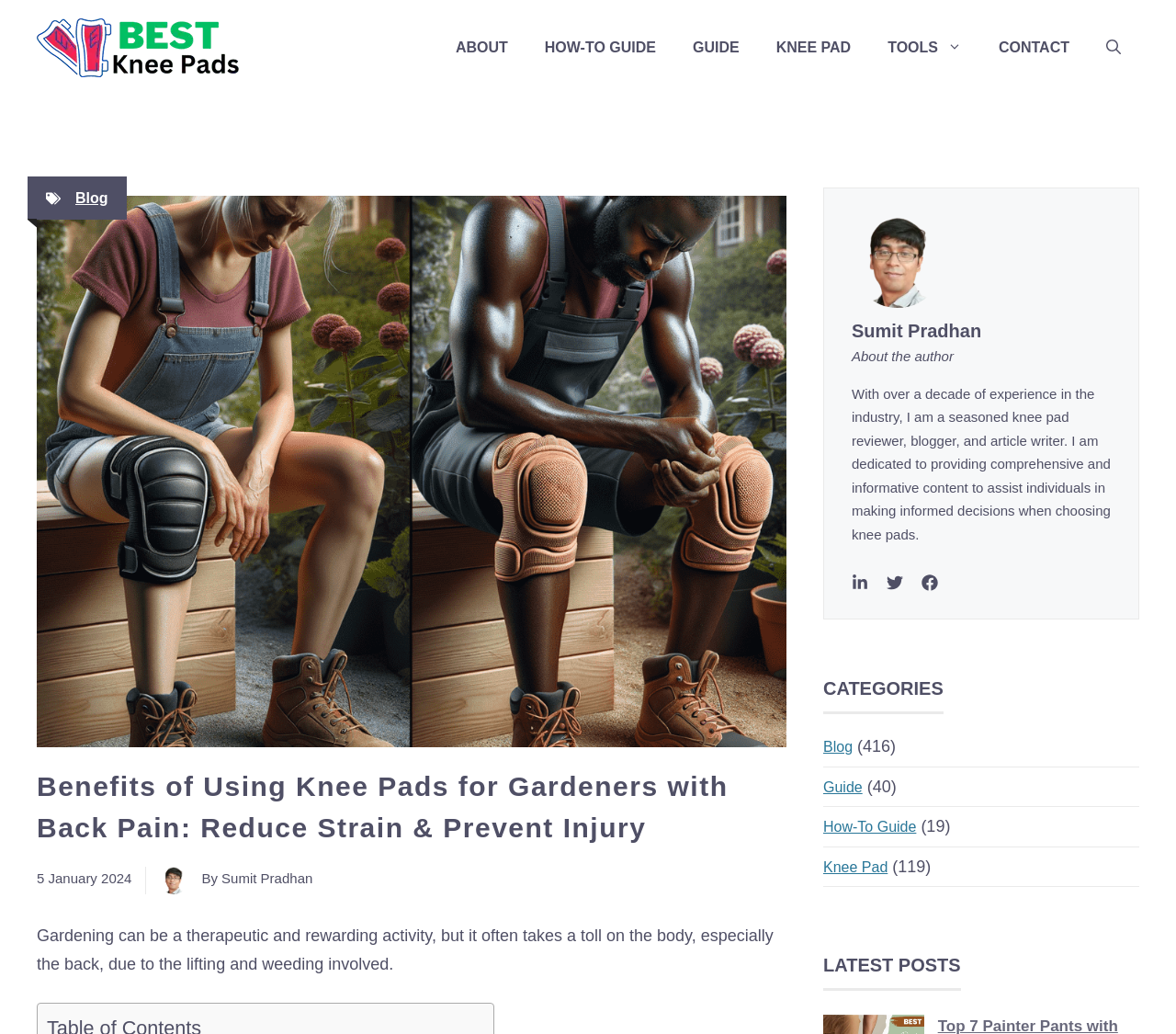Find the bounding box coordinates of the element I should click to carry out the following instruction: "Visit the 'HOW-TO GUIDE' page".

[0.448, 0.02, 0.573, 0.073]